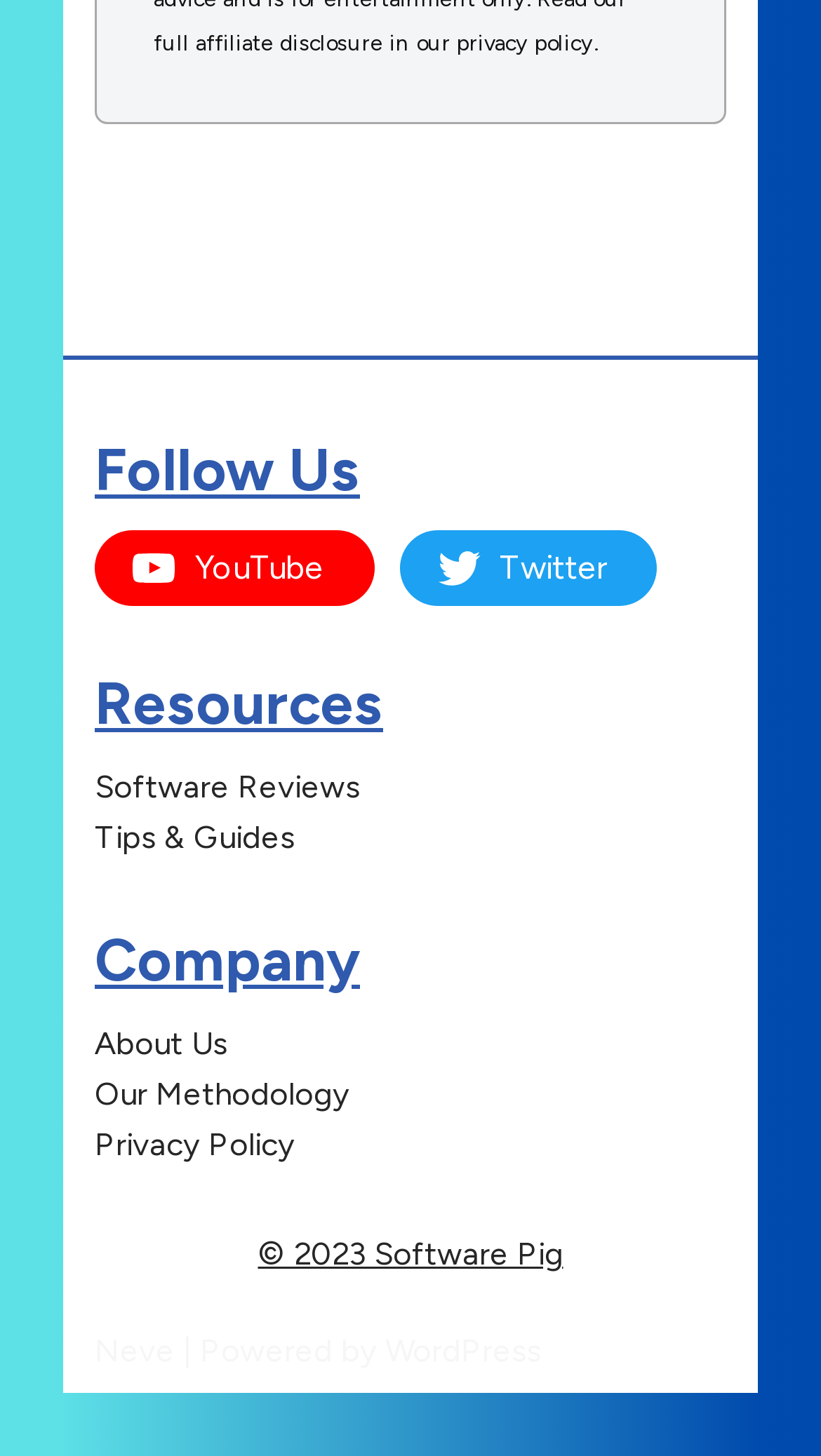What is the name of the company?
Kindly offer a detailed explanation using the data available in the image.

The company name can be found at the bottom of the webpage, where it says '© 2023 Software Pig'.